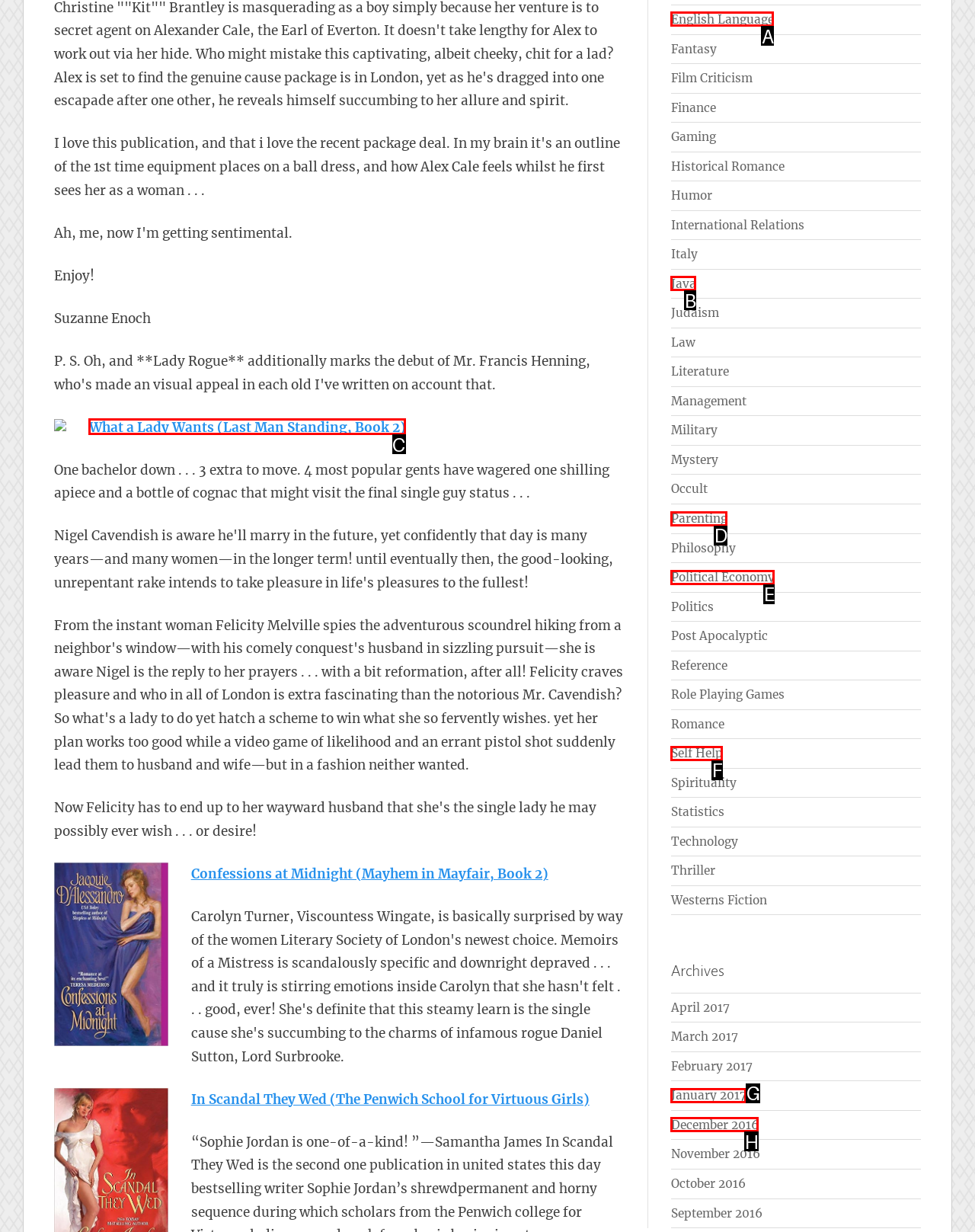Select the HTML element that needs to be clicked to perform the task: Click on the 'What a Lady Wants (Last Man Standing, Book 2)' link. Reply with the letter of the chosen option.

C